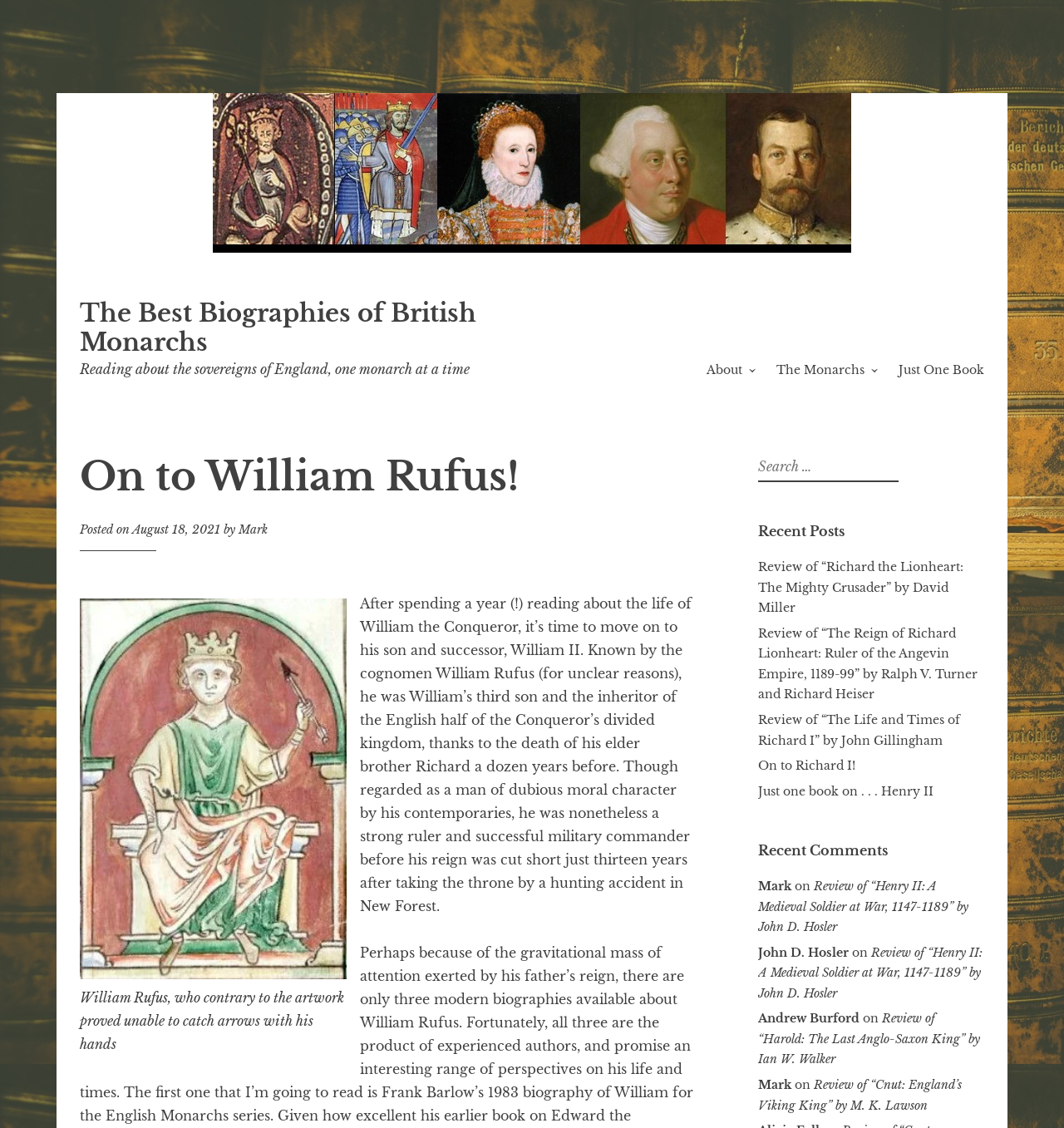Predict the bounding box coordinates of the area that should be clicked to accomplish the following instruction: "View the recent post 'On to Richard I!'". The bounding box coordinates should consist of four float numbers between 0 and 1, i.e., [left, top, right, bottom].

[0.712, 0.672, 0.804, 0.685]